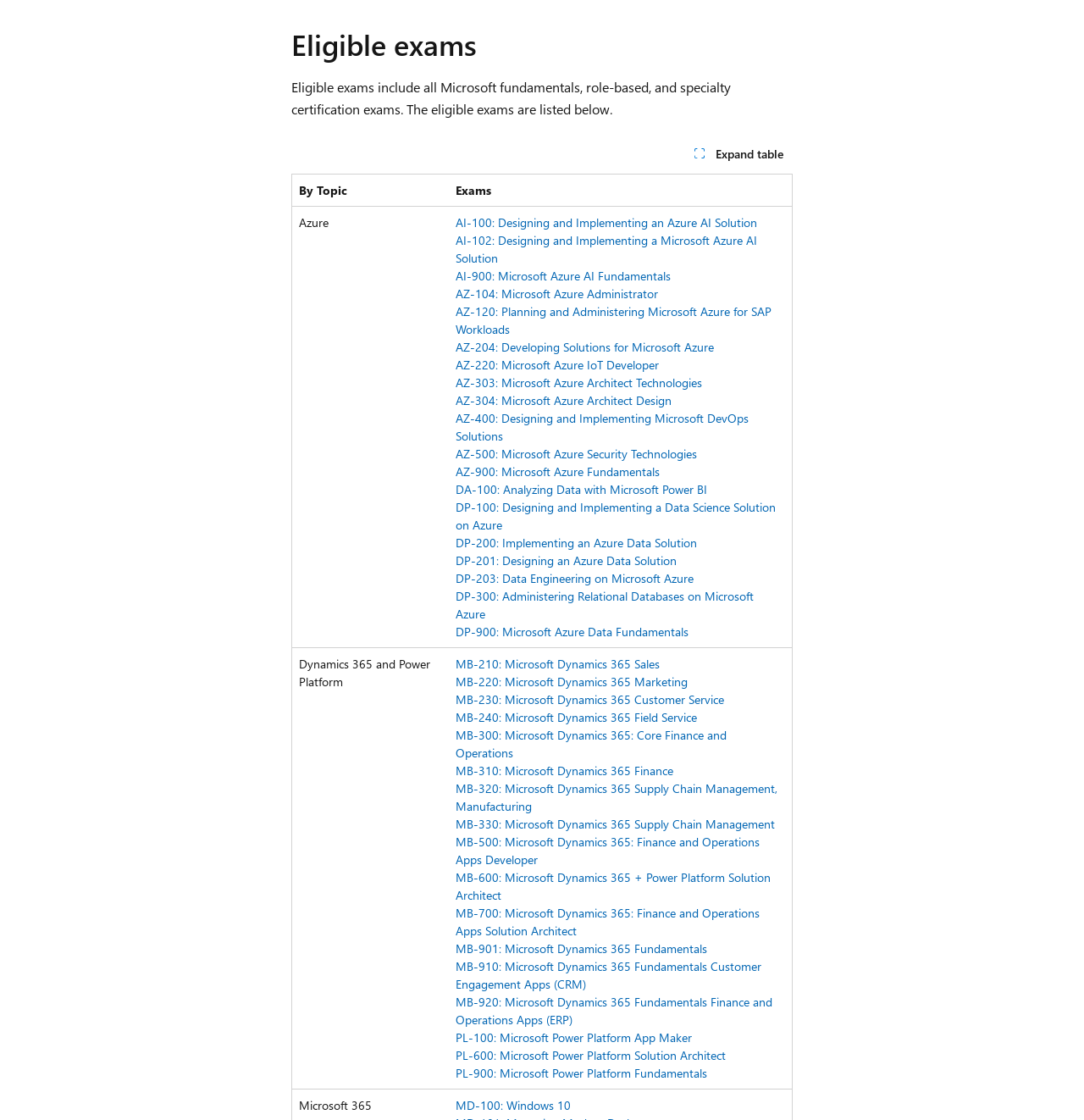Please identify the bounding box coordinates of the element I need to click to follow this instruction: "View exams under Dynamics 365 and Power Platform".

[0.269, 0.578, 0.414, 0.972]